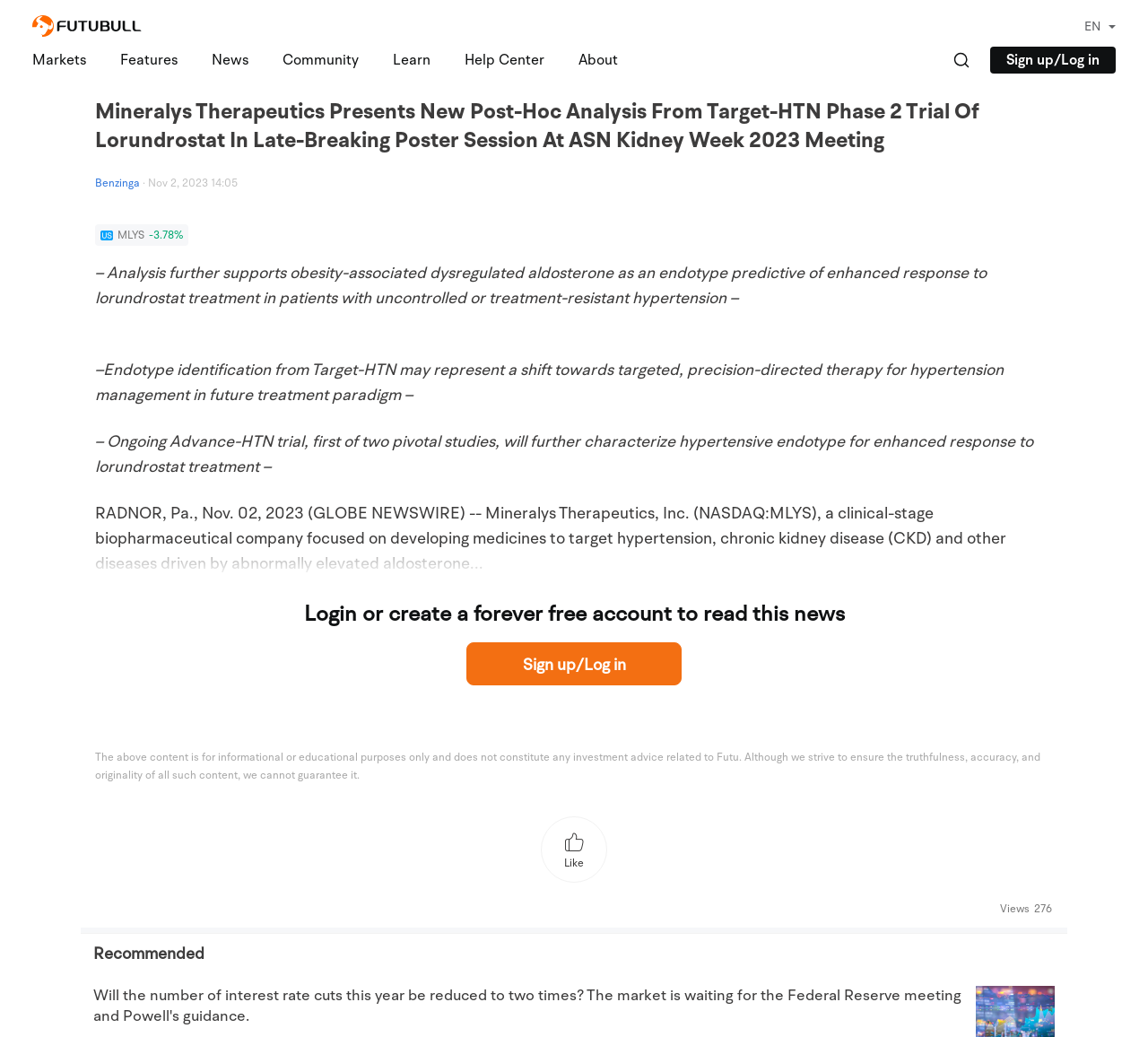Provide your answer in one word or a succinct phrase for the question: 
How many views does the article have?

276